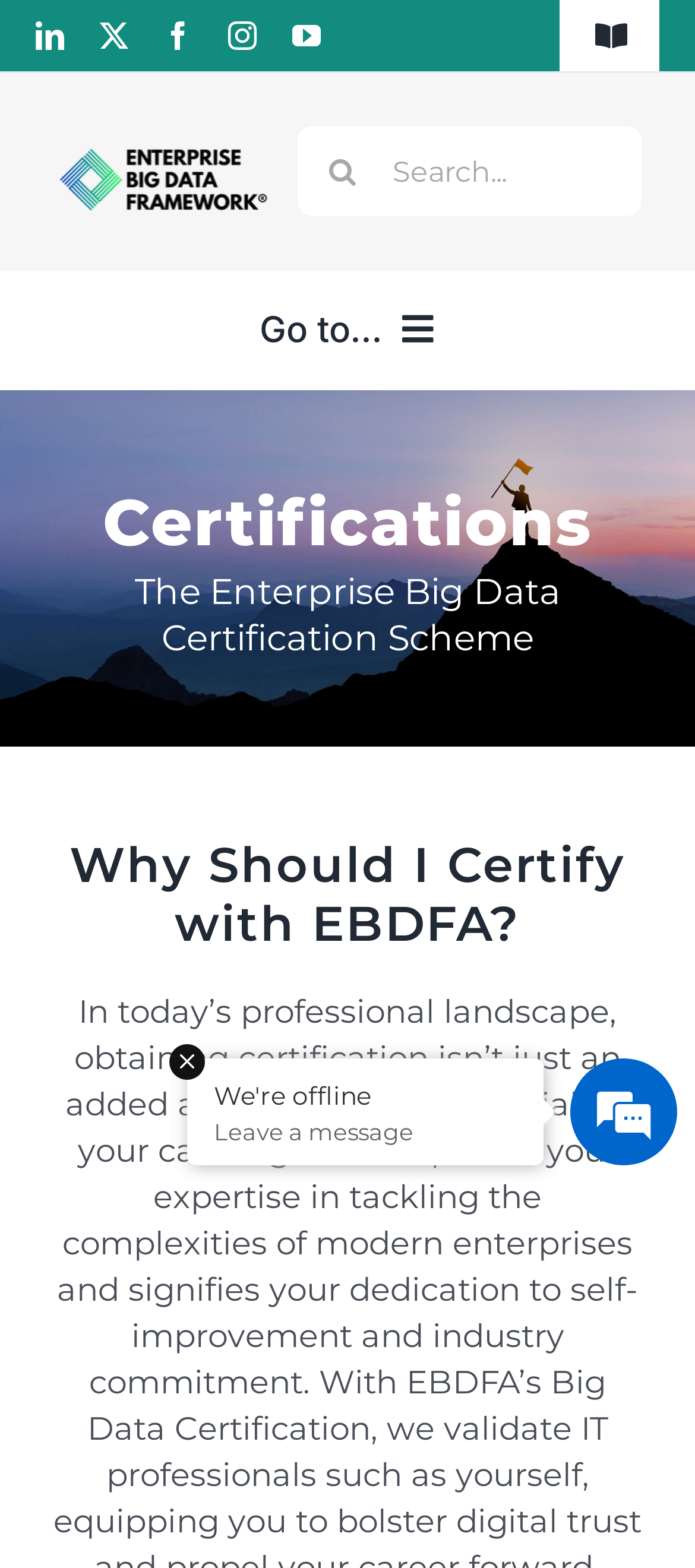How many social media links are present?
Please provide a full and detailed response to the question.

The social media links are present at the top of the page, and they are linkedin, twitter, facebook, instagram, and youtube. Therefore, there are 5 social media links.